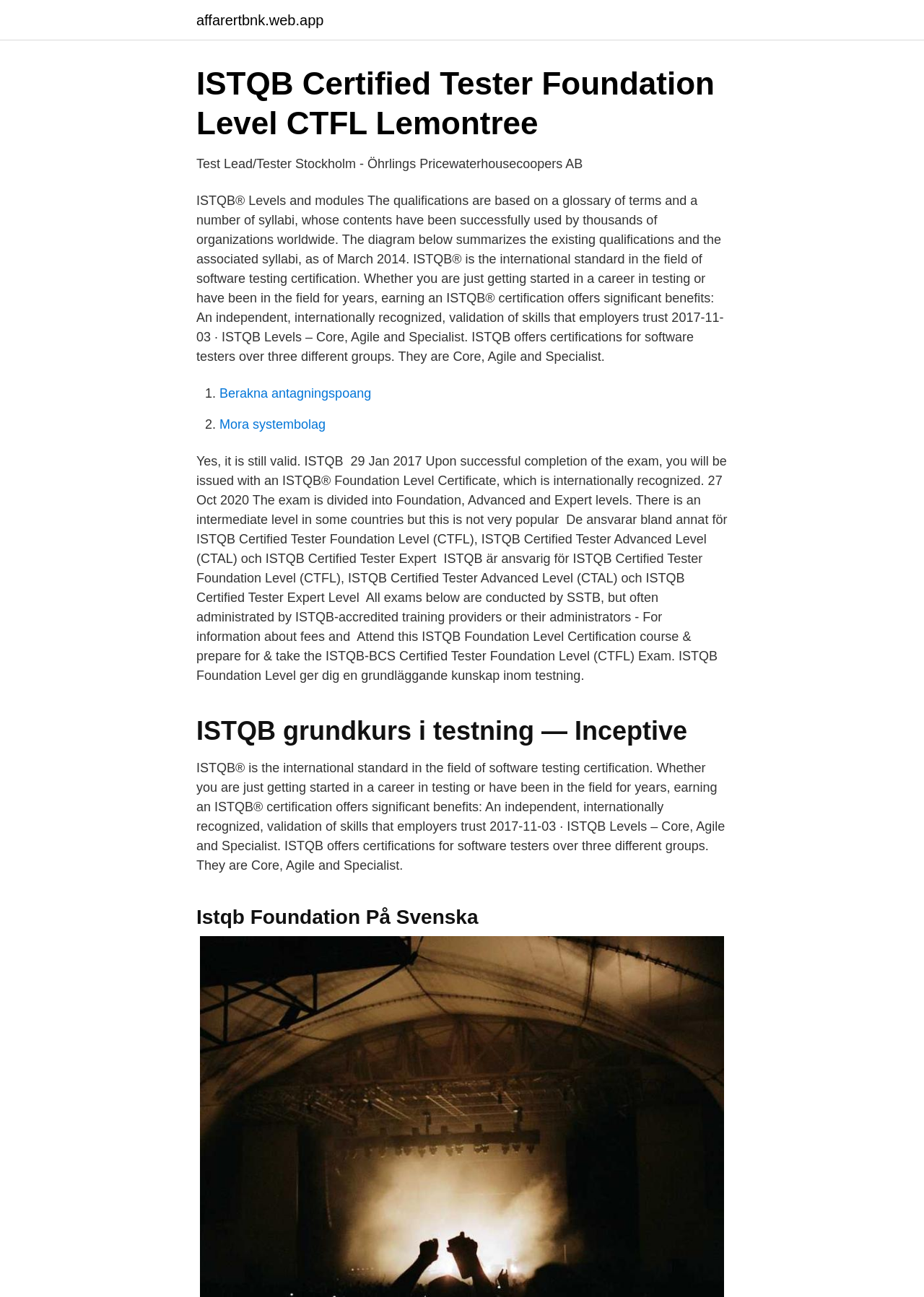Write an elaborate caption that captures the essence of the webpage.

The webpage is about ISTQB certification levels, with a focus on software testing certification. At the top, there is a link to "affarertbnk.web.app" positioned slightly above the center of the page. Below this link, there is a header section with a heading "ISTQB Certified Tester Foundation Level CTFL Lemontree" that spans most of the page width.

The main content of the page is divided into several sections. The first section describes the ISTQB certification, explaining that it is an international standard in software testing certification, offering benefits such as independent validation of skills that employers trust. This section is followed by a list of two items, with links to "Berakna antagningspoang" and "Mora systembolag" respectively.

The next section discusses the validity and structure of the ISTQB certification, including the Foundation, Advanced, and Expert levels. This section also mentions that the exam is conducted by SSTB, but often administrated by ISTQB-accredited training providers.

Further down the page, there is a heading "ISTQB grundkurs i testning — Inceptive" followed by another section that repeats the benefits of ISTQB certification. Finally, there is a heading "Istqb Foundation På Svenska" at the bottom of the page.

Throughout the page, there are several blocks of text that provide information about ISTQB certification, its benefits, and its structure. The page also contains several links to external resources, including training providers and exam administrators.